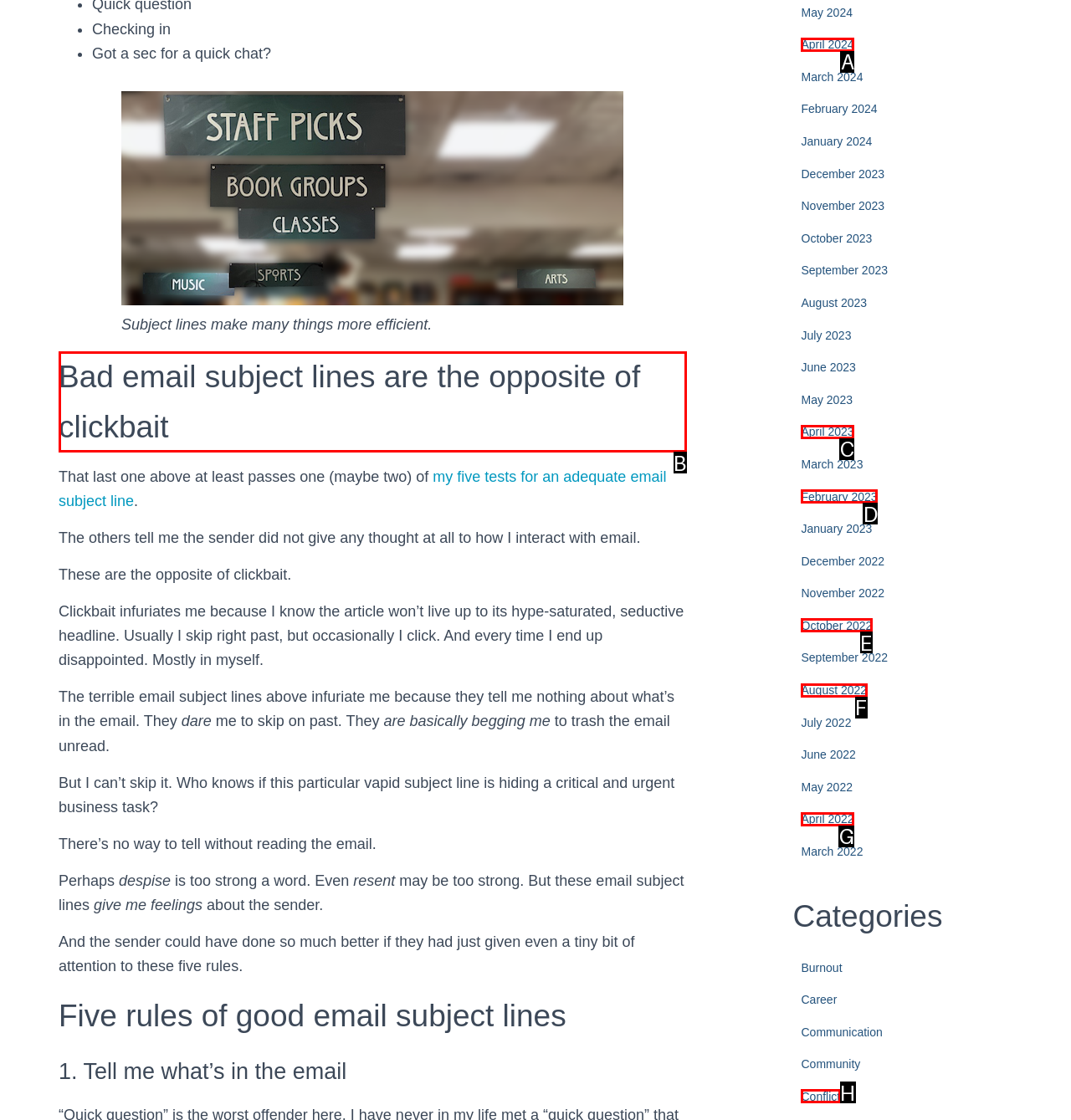Choose the HTML element to click for this instruction: Read the article about 'Bad email subject lines are the opposite of clickbait' Answer with the letter of the correct choice from the given options.

B